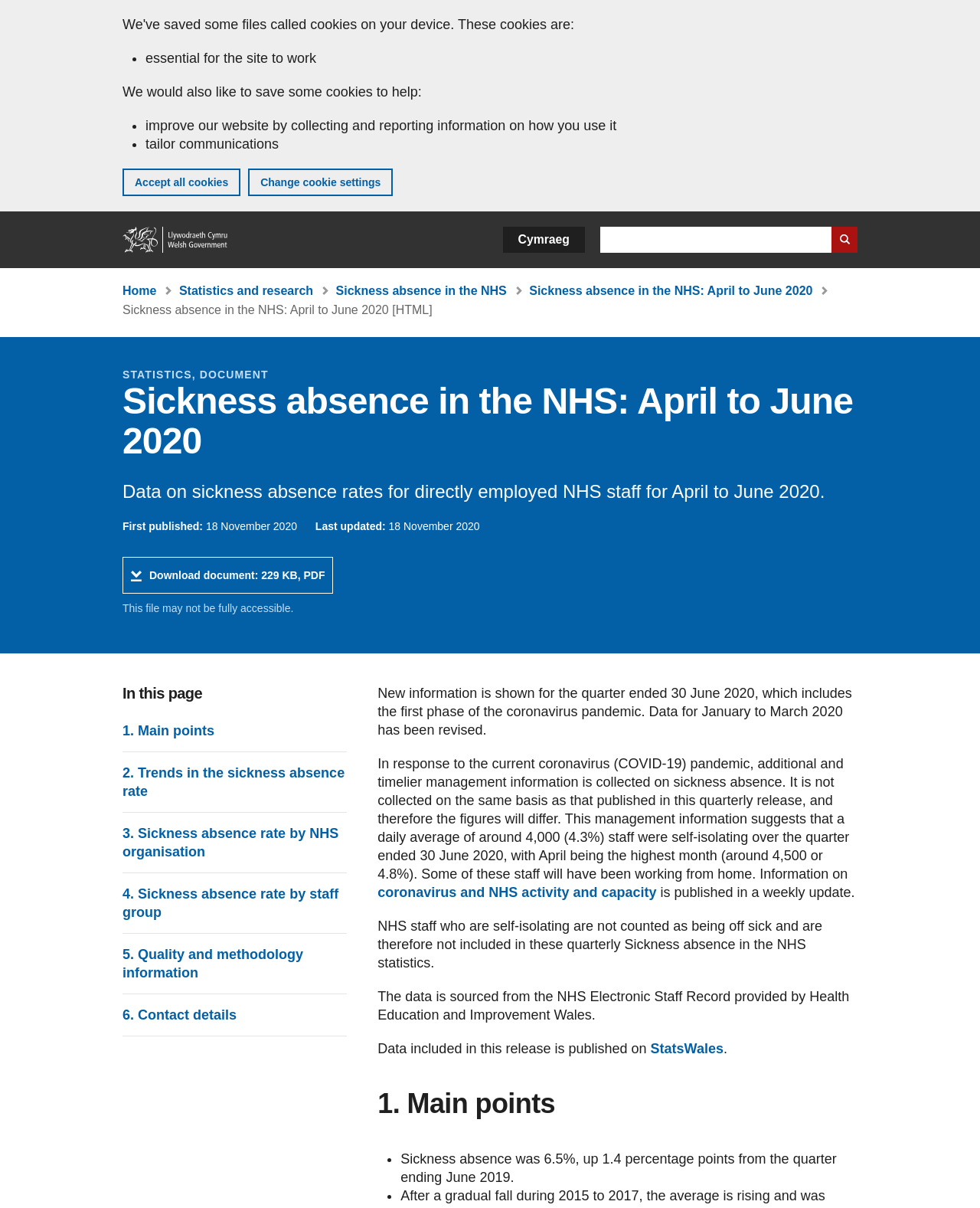Find the bounding box coordinates of the element's region that should be clicked in order to follow the given instruction: "Download document: File size 229 KB, File type PDF". The coordinates should consist of four float numbers between 0 and 1, i.e., [left, top, right, bottom].

[0.125, 0.461, 0.34, 0.491]